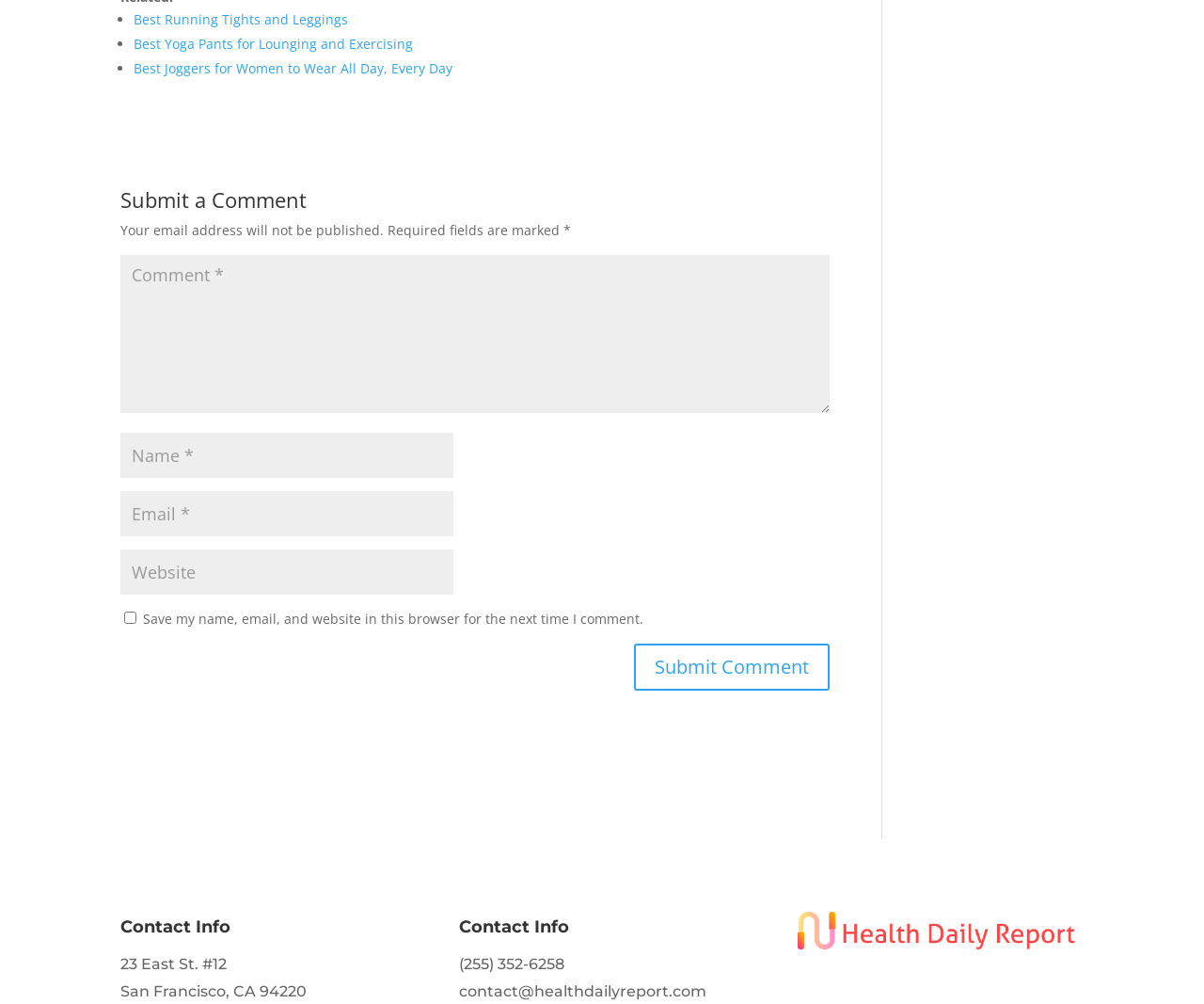Use the details in the image to answer the question thoroughly: 
What is the topic of the first link?

The first link on the webpage has the text 'Best Running Tights and Leggings', which suggests that the topic of the link is related to running tights and leggings.